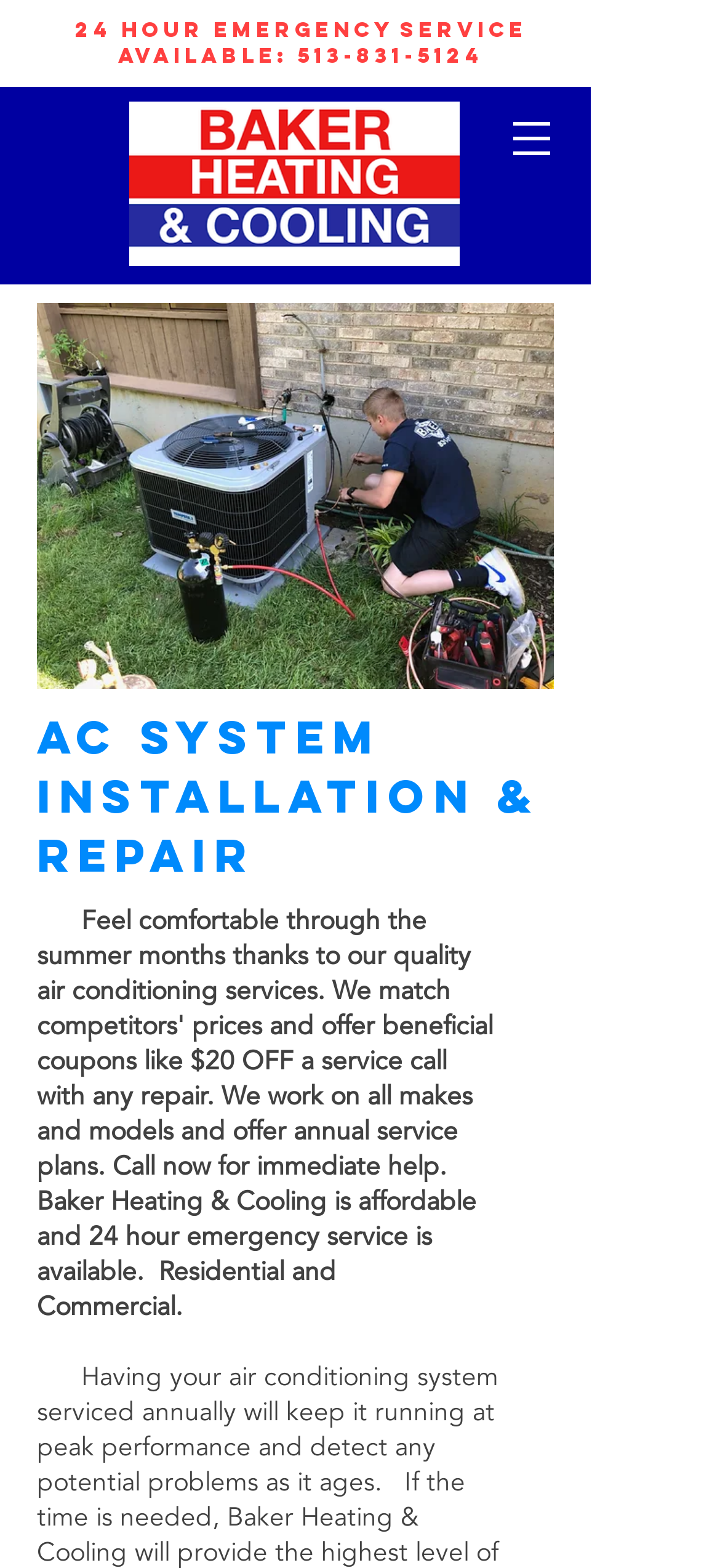Please use the details from the image to answer the following question comprehensively:
Is the service available for residential and commercial?

I found a static text element that says 'Residential and Commercial' which suggests that the service is available for both.